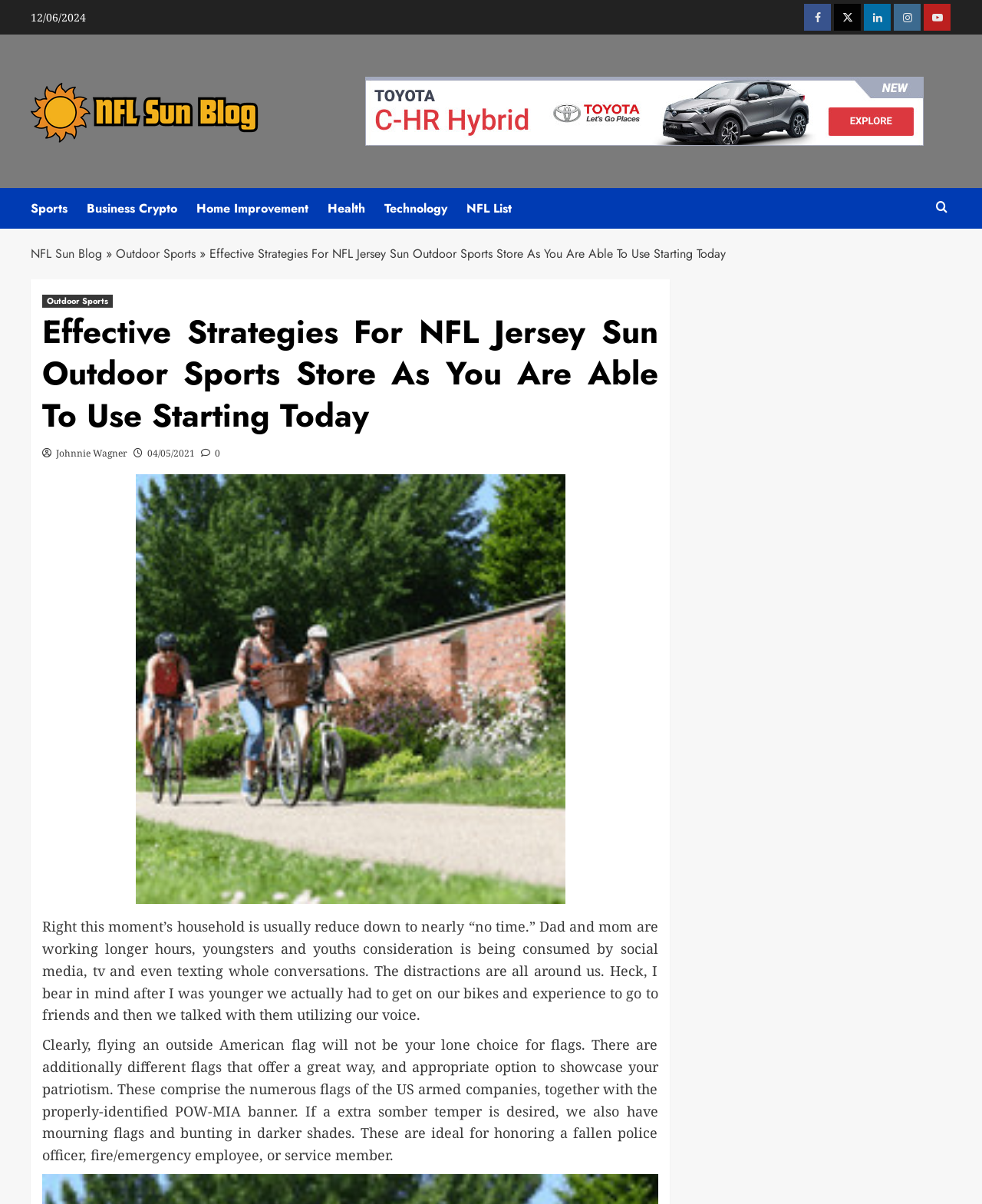Please determine the primary heading and provide its text.

Effective Strategies For NFL Jersey Sun Outdoor Sports Store As You Are Able To Use Starting Today